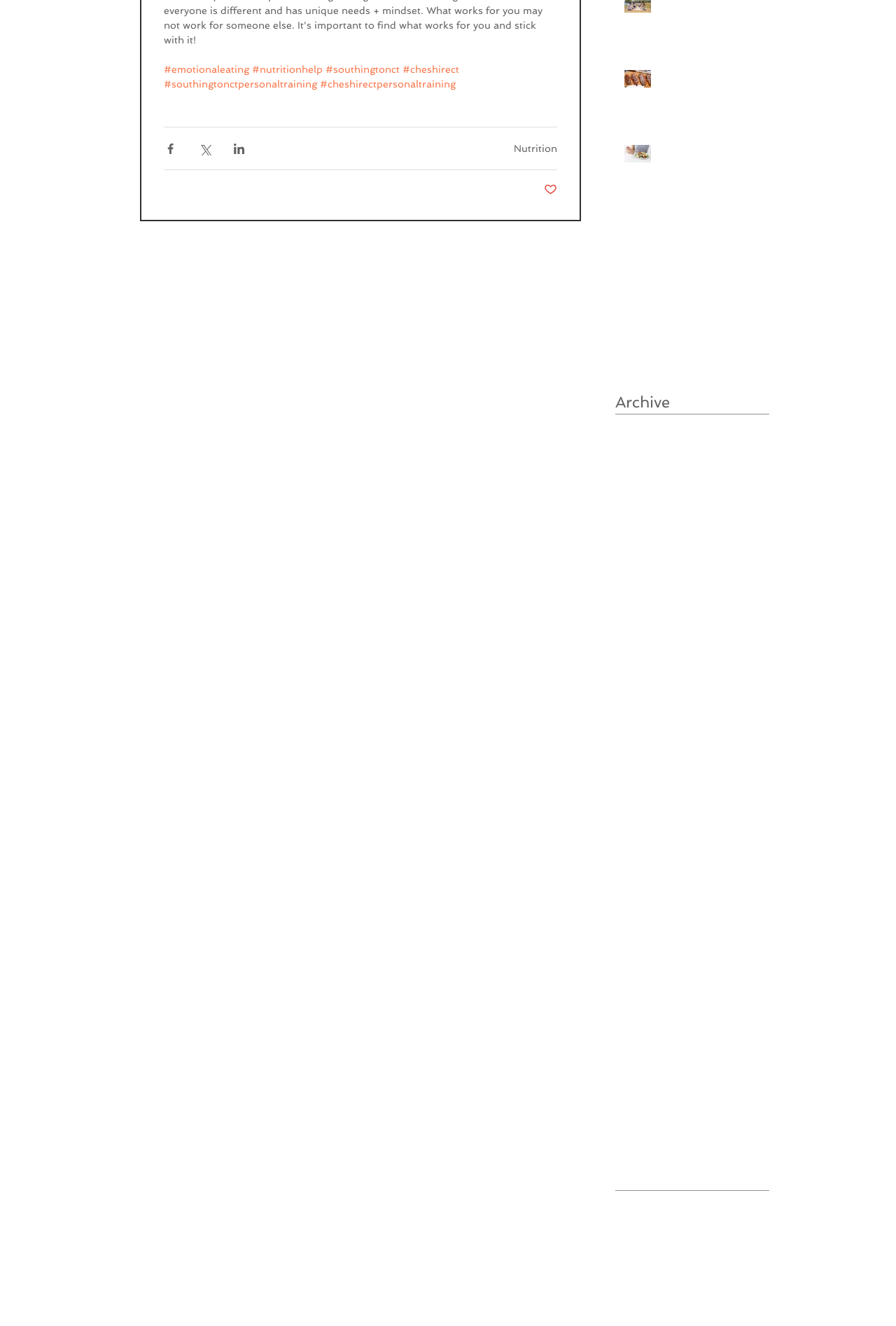Show the bounding box coordinates for the HTML element as described: "food southington".

[0.687, 0.918, 0.78, 0.928]